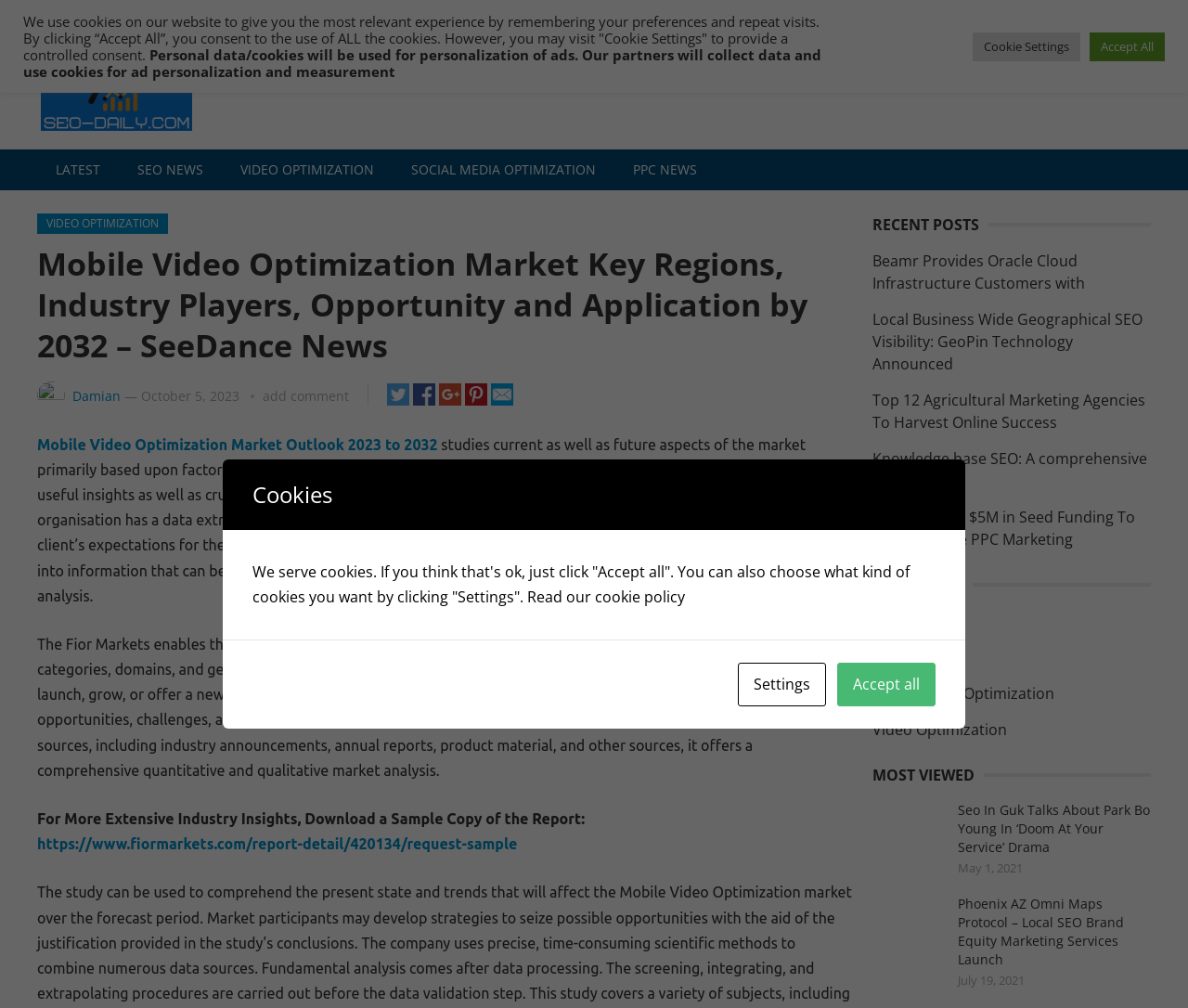Find the bounding box coordinates of the clickable region needed to perform the following instruction: "View the Mobile Video Optimization Market report". The coordinates should be provided as four float numbers between 0 and 1, i.e., [left, top, right, bottom].

[0.031, 0.432, 0.368, 0.449]